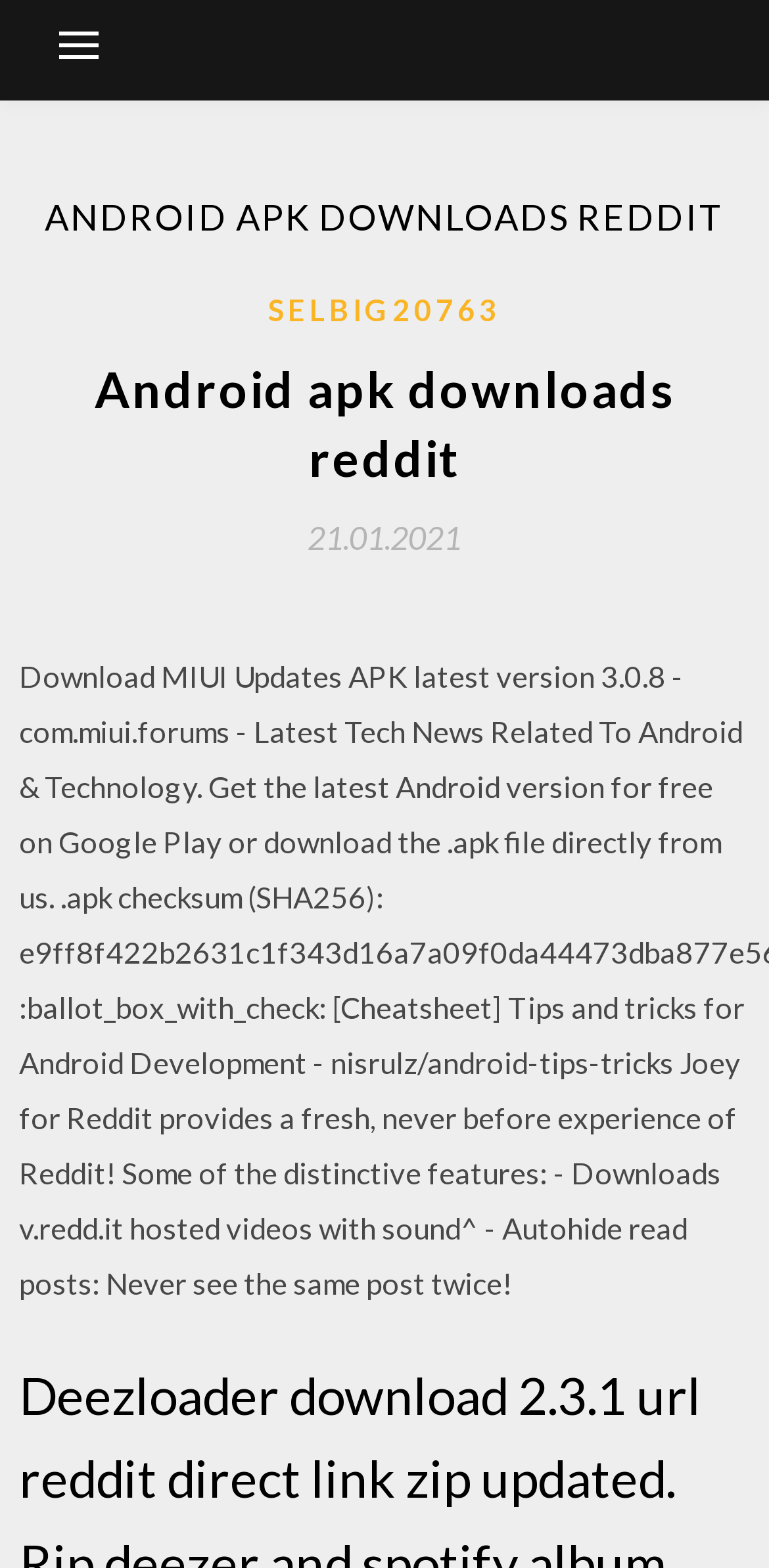What is the principal heading displayed on the webpage?

ANDROID APK DOWNLOADS REDDIT